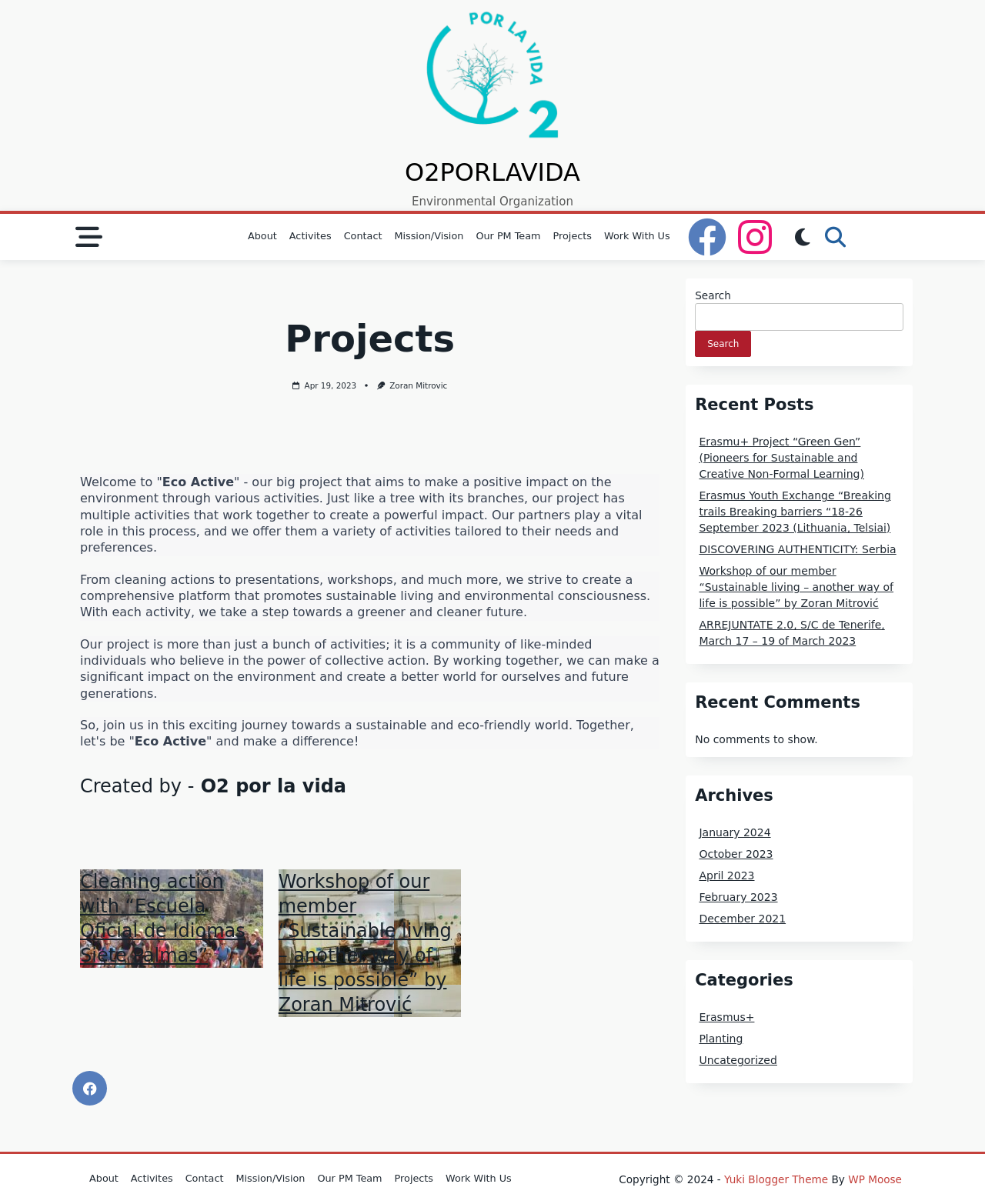Answer the following in one word or a short phrase: 
What type of activities does the 'Eco Active' project offer?

Cleaning actions, presentations, workshops, etc.